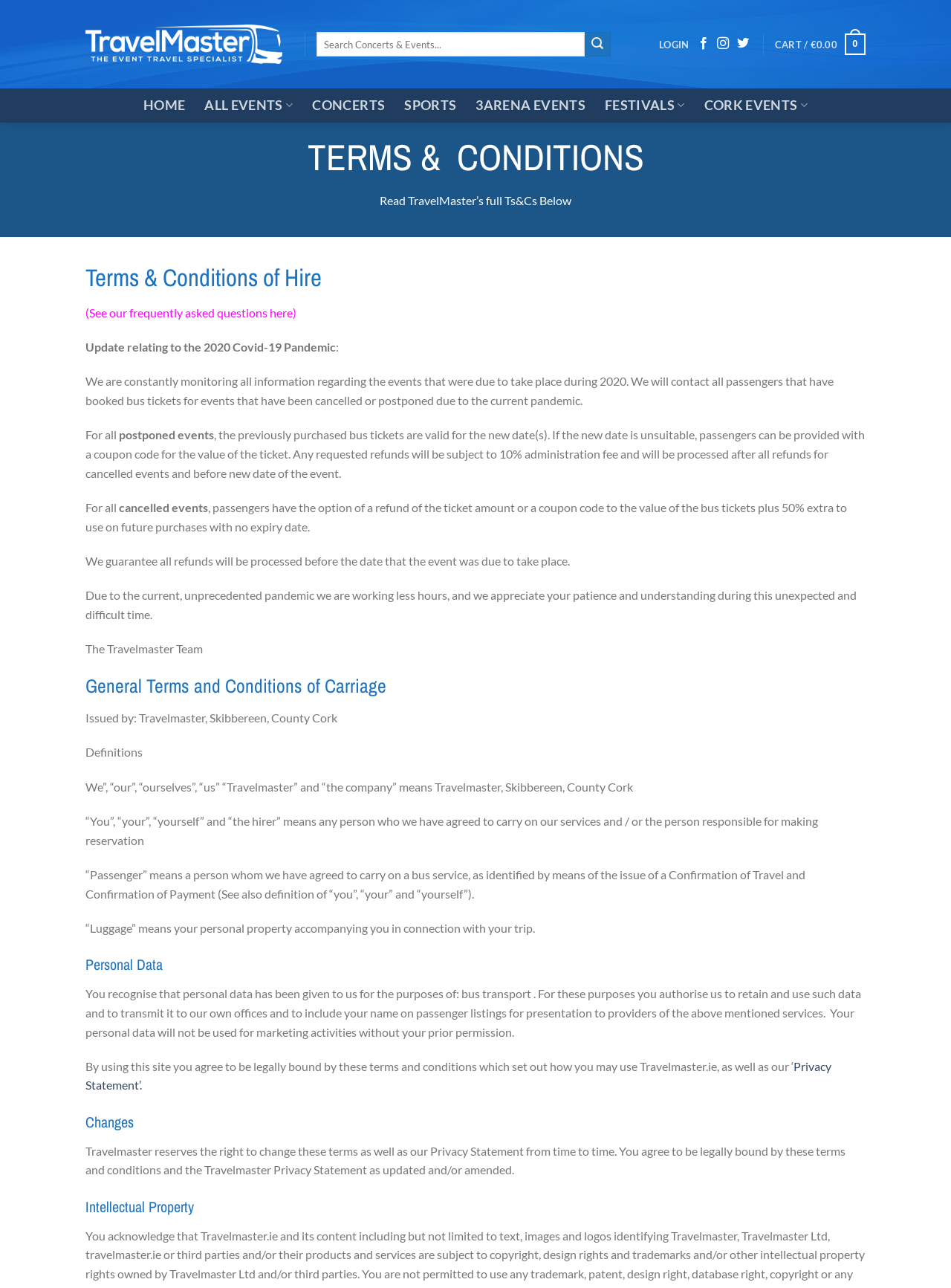Find the bounding box coordinates of the clickable region needed to perform the following instruction: "Go to top of the page". The coordinates should be provided as four float numbers between 0 and 1, i.e., [left, top, right, bottom].

[0.953, 0.711, 0.983, 0.734]